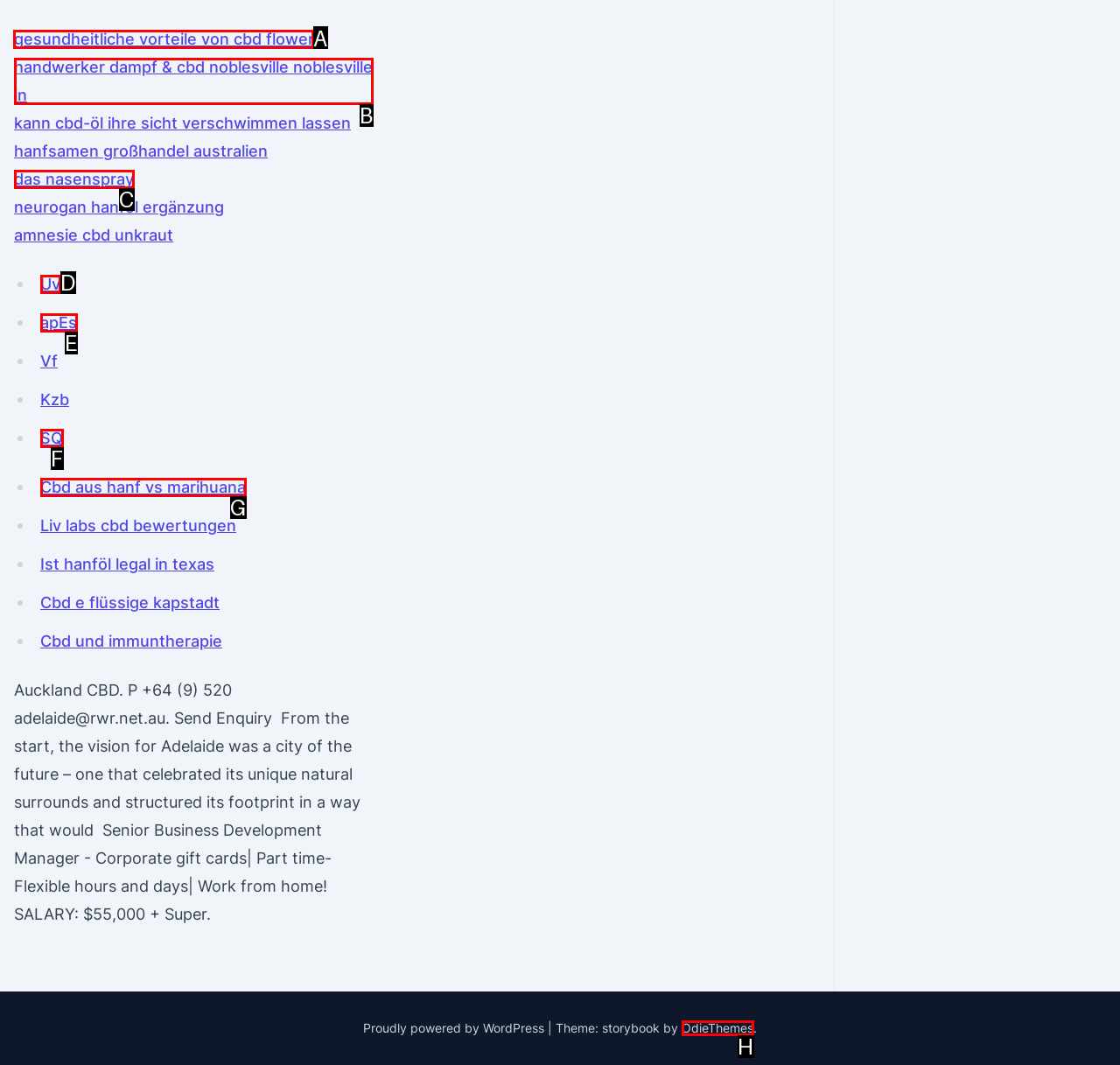From the given options, tell me which letter should be clicked to complete this task: Click on the link to learn about the health benefits of CBD flowers
Answer with the letter only.

A